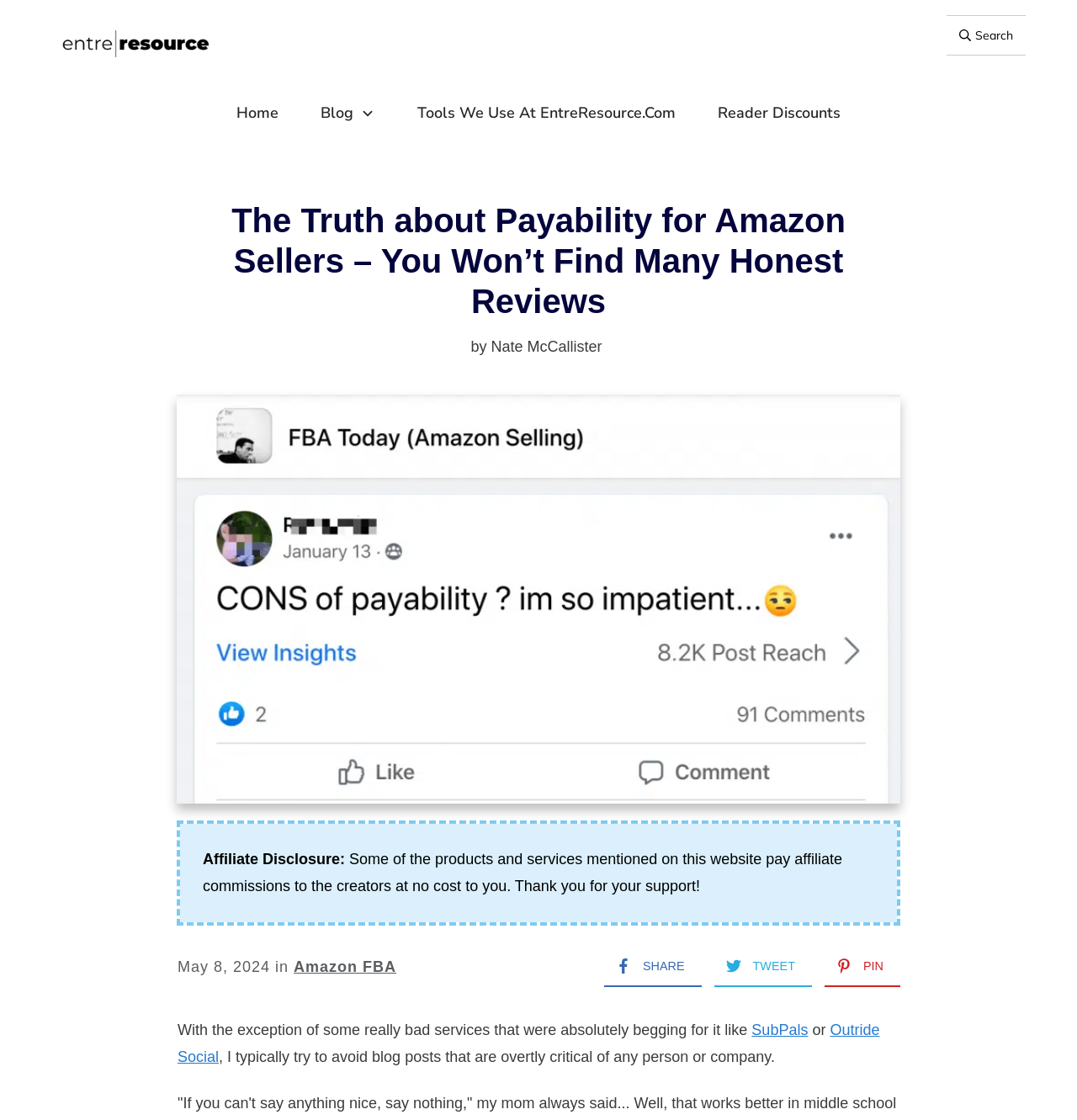Ascertain the bounding box coordinates for the UI element detailed here: "SubPals". The coordinates should be provided as [left, top, right, bottom] with each value being a float between 0 and 1.

[0.698, 0.912, 0.75, 0.927]